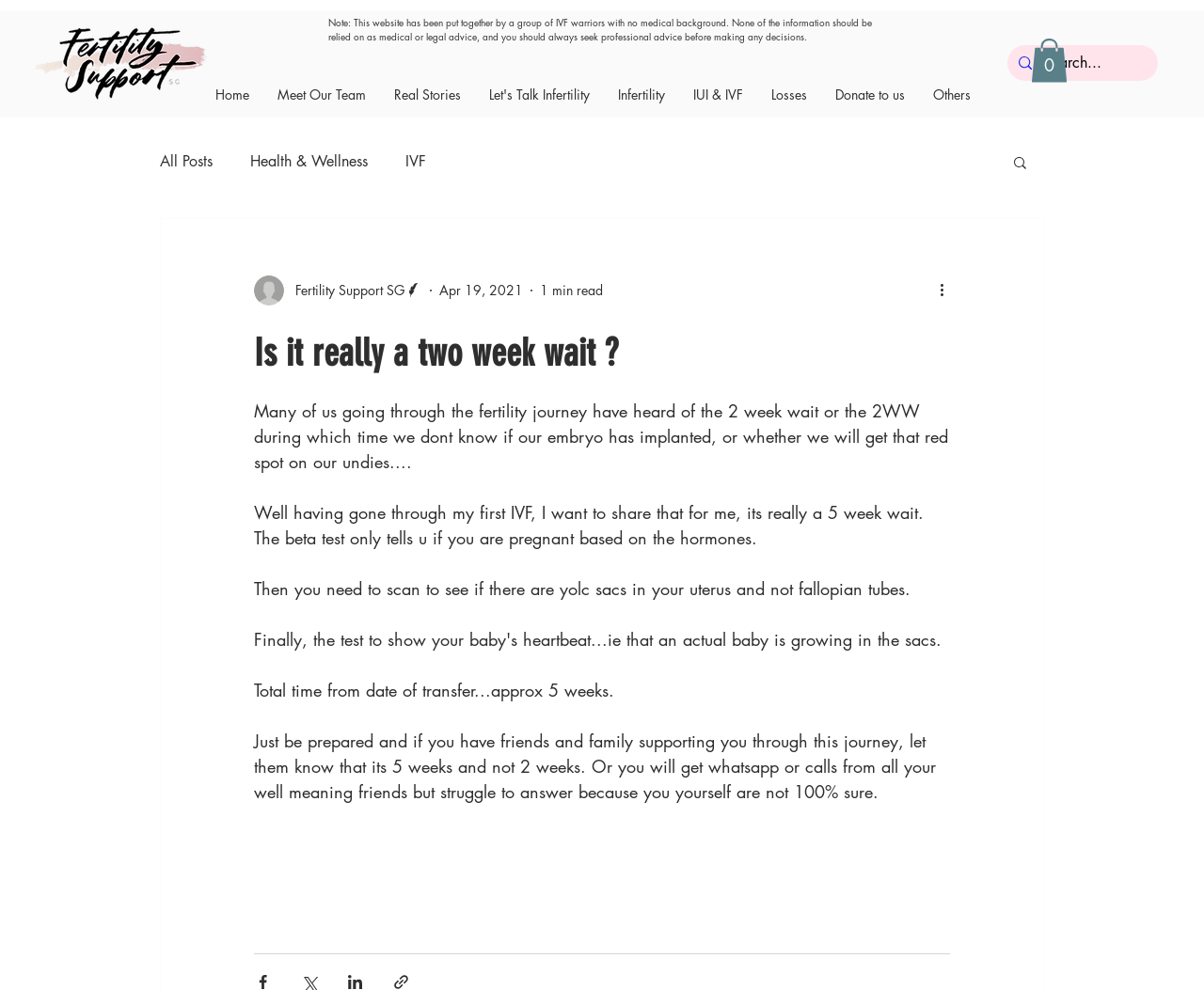Create a detailed summary of the webpage's content and design.

This webpage appears to be a blog post about fertility and IVF experiences. At the top left corner, there is a logo of FSS (Fertility Support SG) accompanied by a navigation menu with links to different sections of the website, including "Home", "Meet Our Team", "Real Stories", and more. 

On the top right corner, there is a search bar with a magnifying glass icon and a cart icon with 0 items. Below the navigation menu, there is a disclaimer stating that the website is created by IVF warriors with no medical background and that the information should not be relied on as medical or legal advice.

The main content of the webpage is an article titled "Is it really a two week wait?" written by a writer from Fertility Support SG. The article is divided into several paragraphs, discussing the author's personal experience with IVF and the concept of the "2 week wait" or "2WW". The author shares their own experience, stating that for them, it's really a 5-week wait, and explains the process of beta testing and scanning to confirm pregnancy.

The article is accompanied by a writer's picture on the top right side, along with the writer's name and the date of publication (Apr 19, 2021). There is also an indication of the reading time, which is 1 minute. At the bottom of the article, there is a "More actions" button.

Overall, the webpage has a clean and simple layout, with a focus on the article's content and easy navigation to other sections of the website.